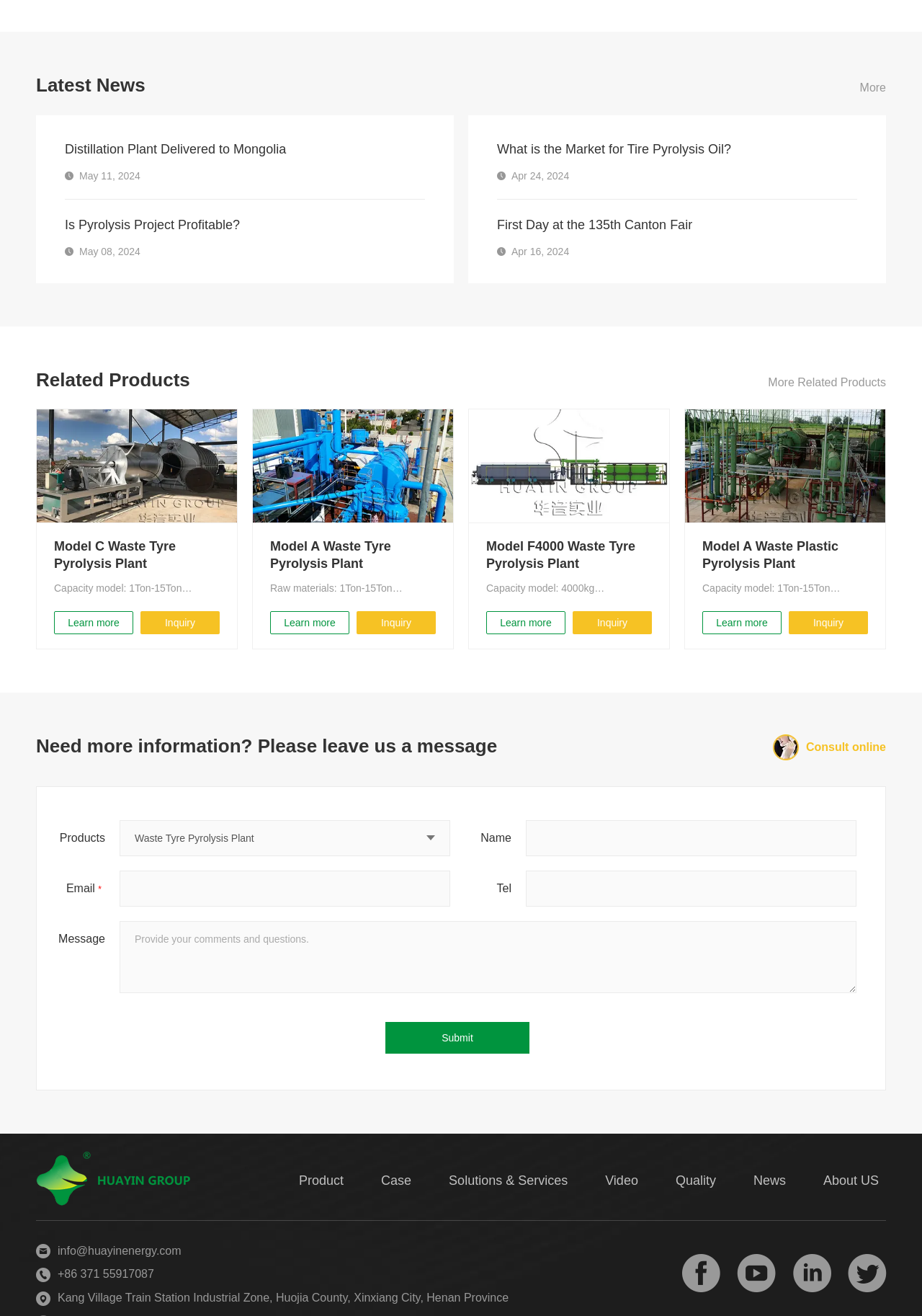What is the capacity of Model F4000 Waste Tyre Pyrolysis Plant?
Please provide a comprehensive answer based on the visual information in the image.

According to the webpage, the capacity of Model F4000 Waste Tyre Pyrolysis Plant is 4000kg, which is mentioned in the product description.